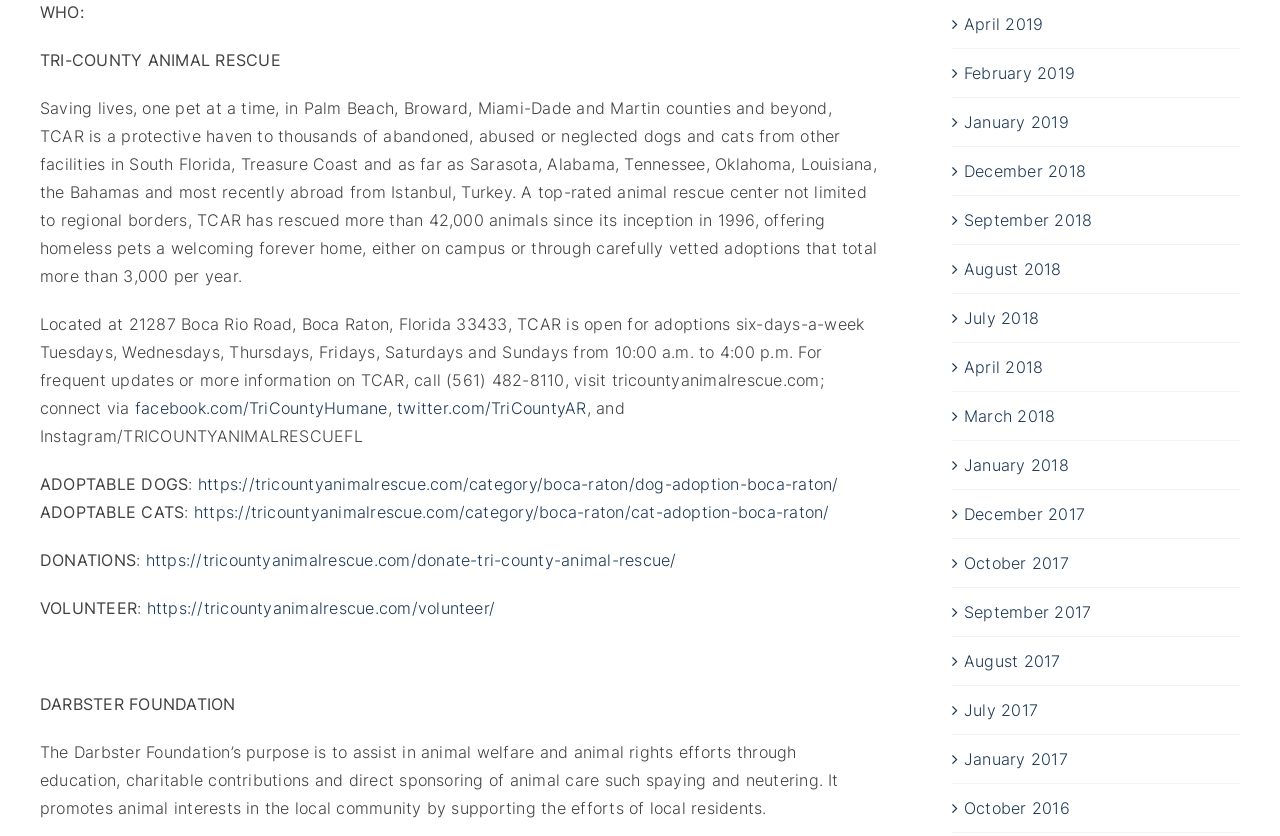Identify the bounding box coordinates for the region of the element that should be clicked to carry out the instruction: "Become a volunteer". The bounding box coordinates should be four float numbers between 0 and 1, i.e., [left, top, right, bottom].

[0.115, 0.715, 0.387, 0.739]